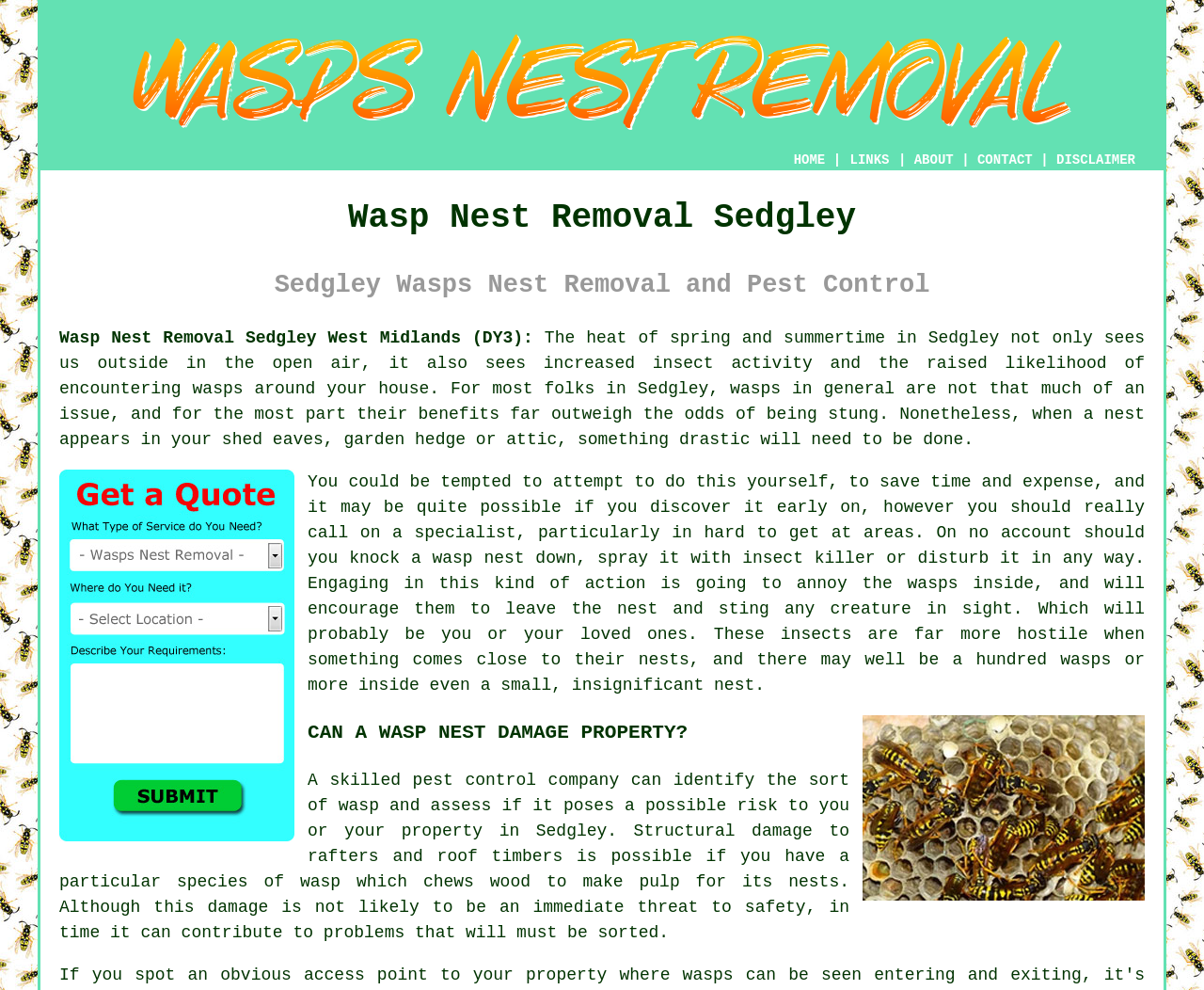What is the tone of the webpage content?
Offer a detailed and exhaustive answer to the question.

The tone of the webpage content is informative, providing users with information about wasp nest removal, pest control, and the potential risks associated with wasp nests. The content is written in a neutral and objective tone, aiming to educate users rather than persuade them to take a specific action.